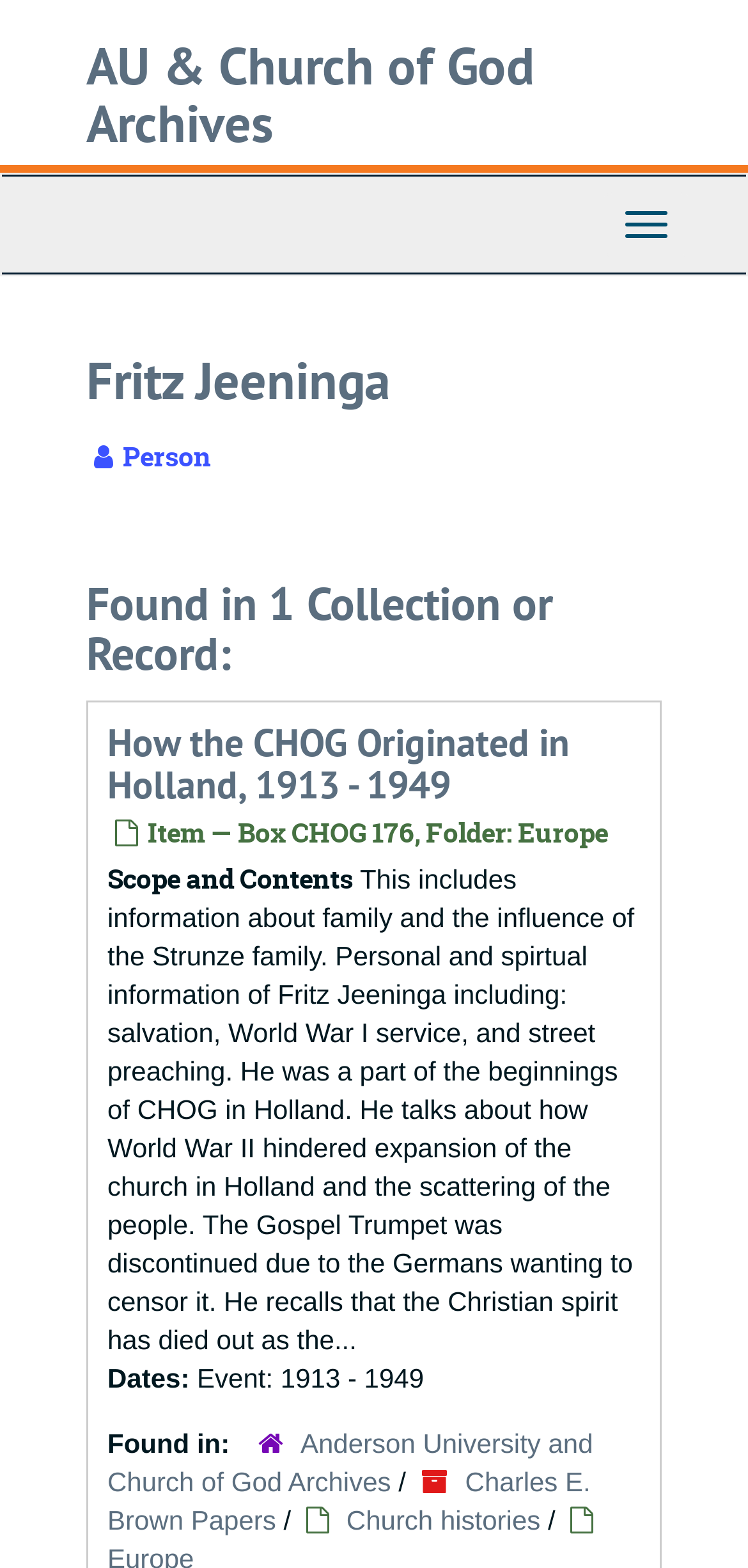Answer this question using a single word or a brief phrase:
How many collections or records is Fritz Jeeninga found in?

1